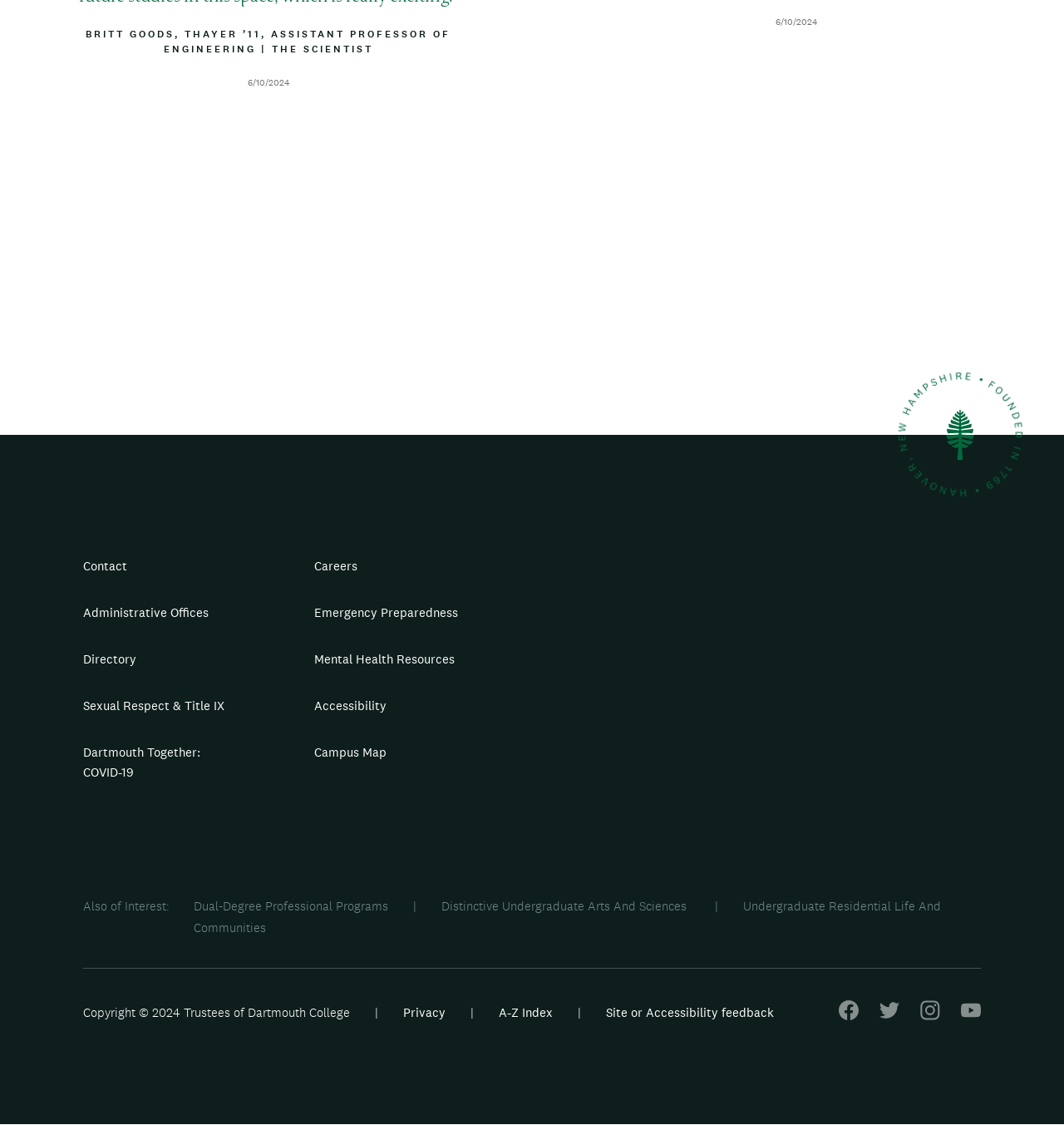Could you indicate the bounding box coordinates of the region to click in order to complete this instruction: "Check the 'Copyright' information".

[0.078, 0.889, 0.329, 0.912]